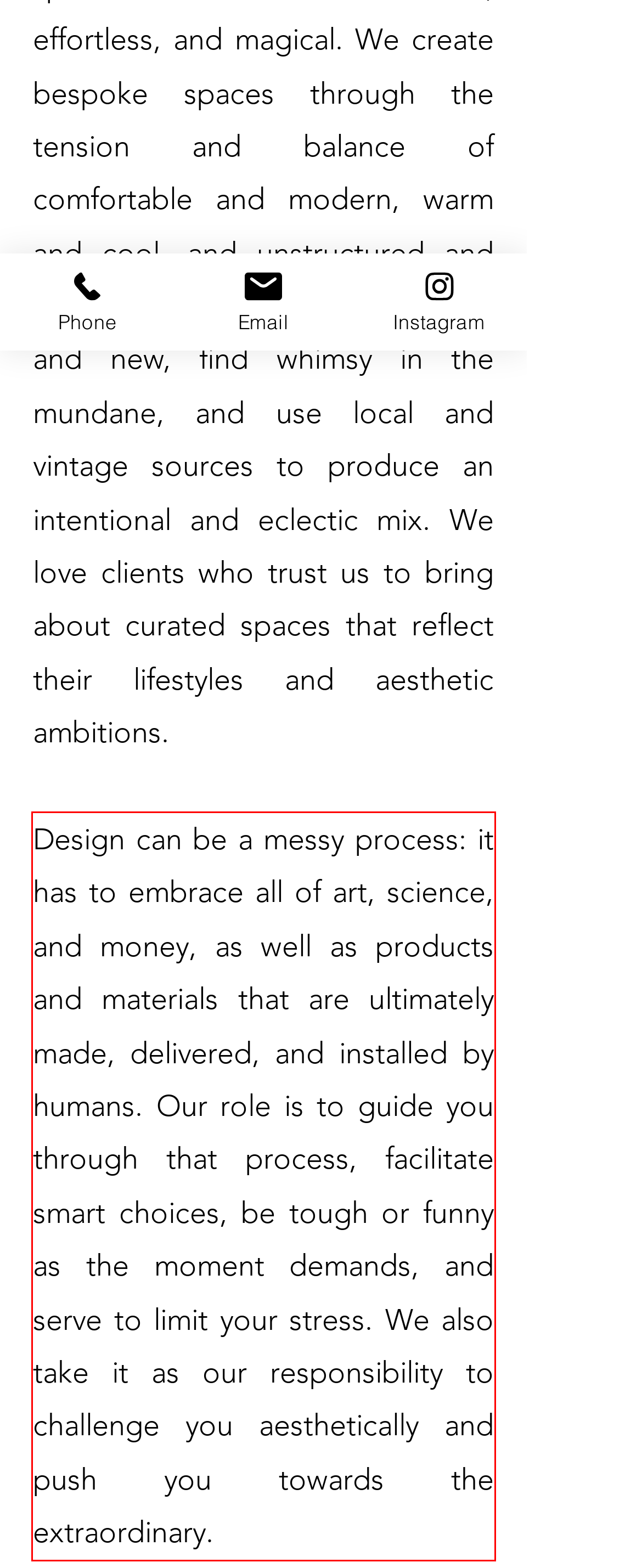Analyze the screenshot of a webpage where a red rectangle is bounding a UI element. Extract and generate the text content within this red bounding box.

Design can be a messy process: it has to embrace all of art, science, and money, as well as products and materials that are ultimately made, delivered, and installed by humans. Our role is to guide you through that process, facilitate smart choices, be tough or funny as the moment demands, and serve to limit your stress. We also take it as our responsibility to challenge you aesthetically and push you towards the extraordinary.